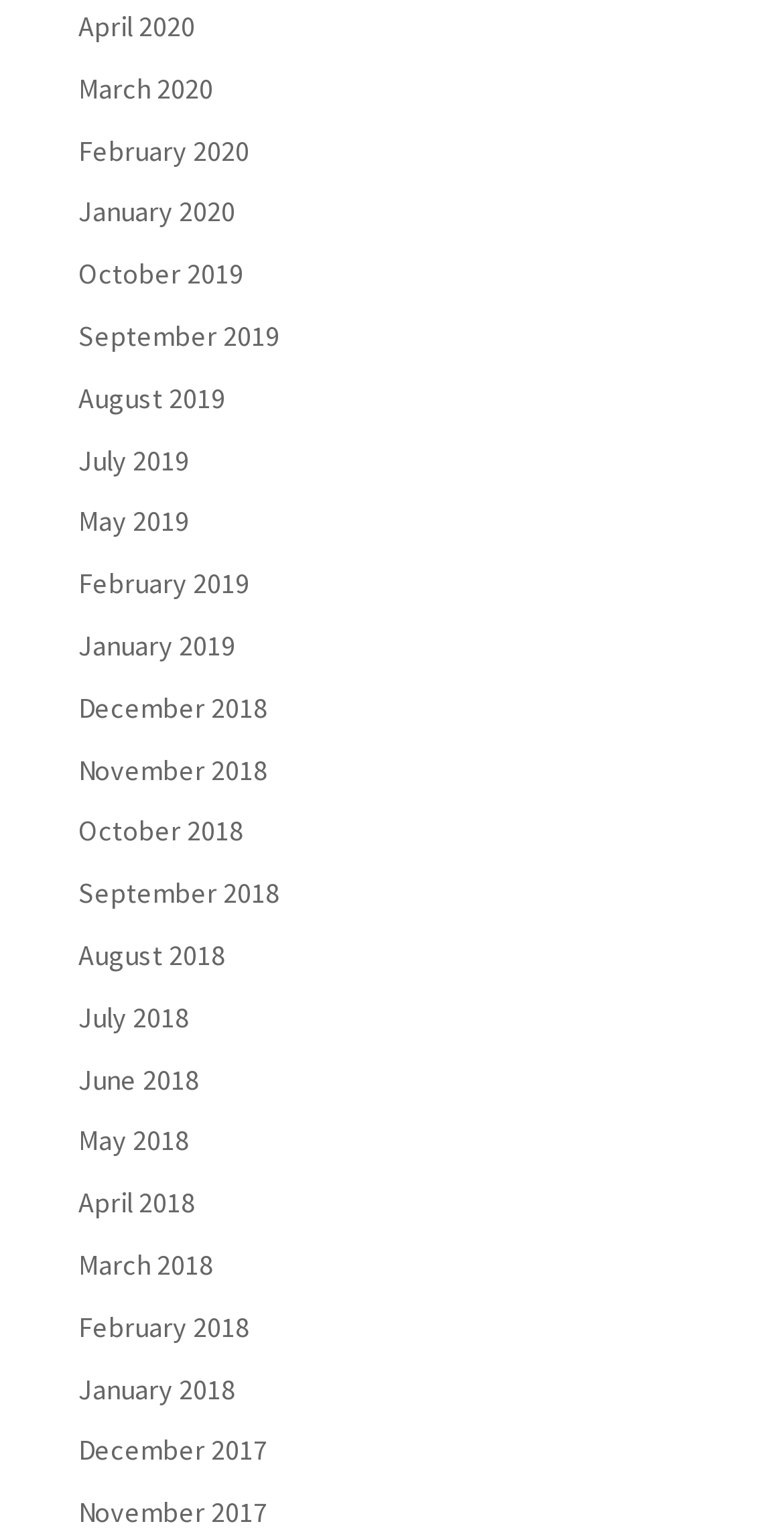Using the information in the image, could you please answer the following question in detail:
What is the earliest month listed?

By examining the list of links, I can see that the bottommost link is 'December 2017', which suggests that it is the earliest month listed.